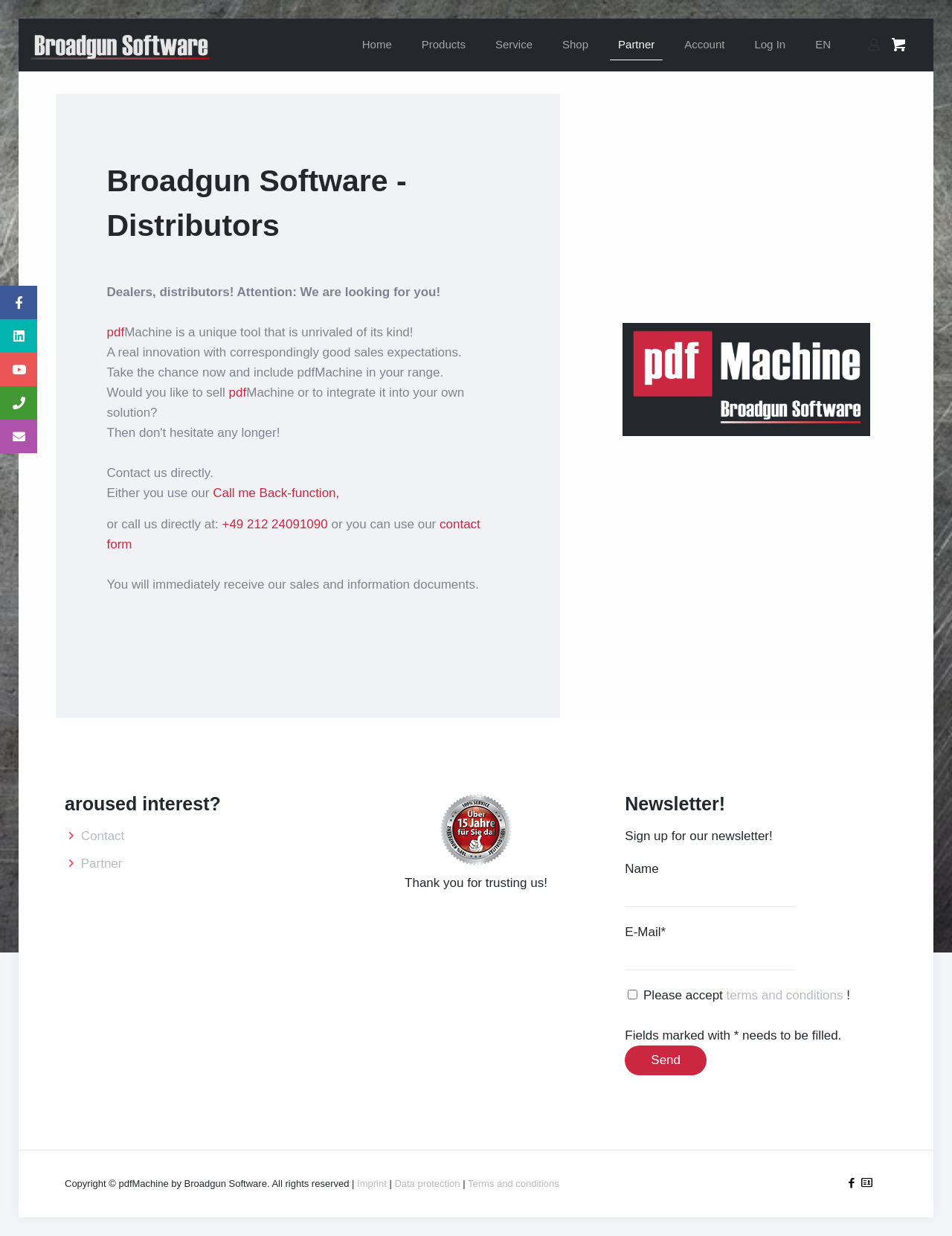Please provide a one-word or short phrase answer to the question:
What is the purpose of pdfMachine?

A unique tool for distributors